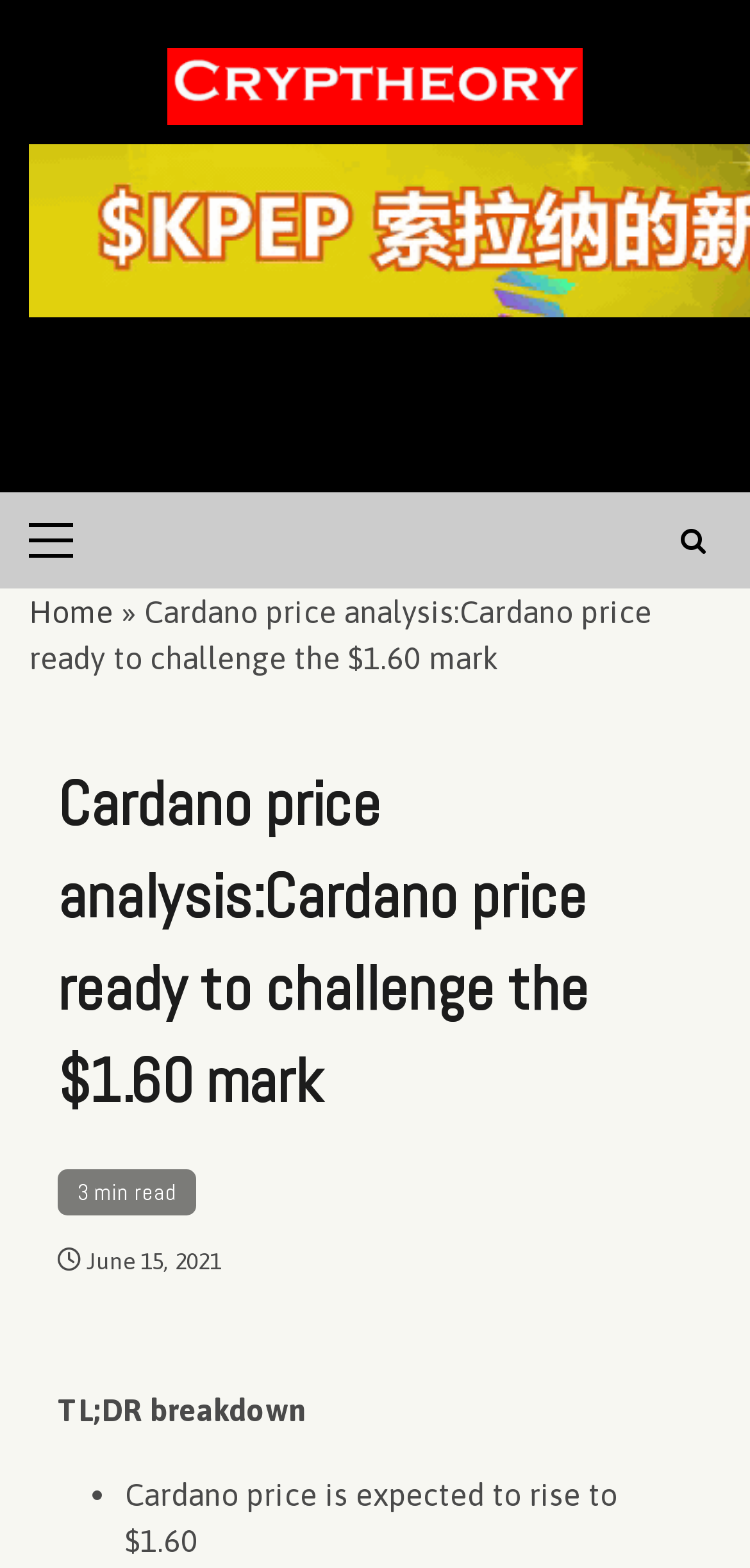Generate a comprehensive description of the webpage.

The webpage appears to be an article about Cardano price analysis. At the top, there is a logo and a link to "Cryptheory - Just Crypto" on the left, and a button to expand the primary menu on the right. Below the logo, there is a navigation section with breadcrumbs, showing the path "Home » Cardano price analysis: Cardano price ready to challenge the $1.60 mark".

The main content of the article is divided into sections. The title "Cardano price analysis: Cardano price ready to challenge the $1.60 mark" is prominently displayed, followed by a subtitle "3 min read" and the date "June 15, 2021". Below the title, there is a section labeled "TL;DR breakdown", which summarizes the main points of the article. The summary is presented as a list, with a bullet point "•" followed by the text "Cardano price is expected to rise to $1.60".